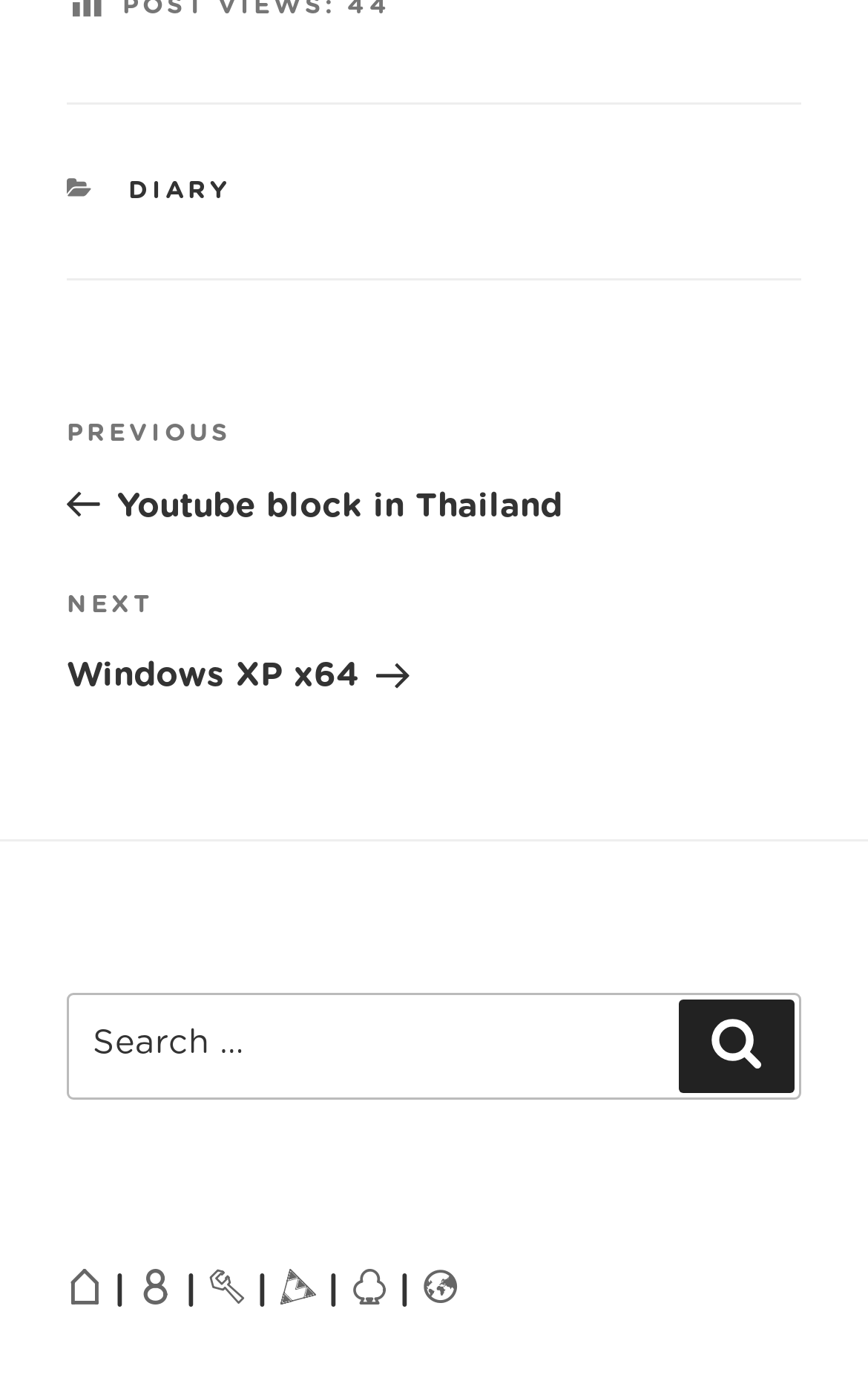What is the search button text?
Using the visual information, reply with a single word or short phrase.

Search